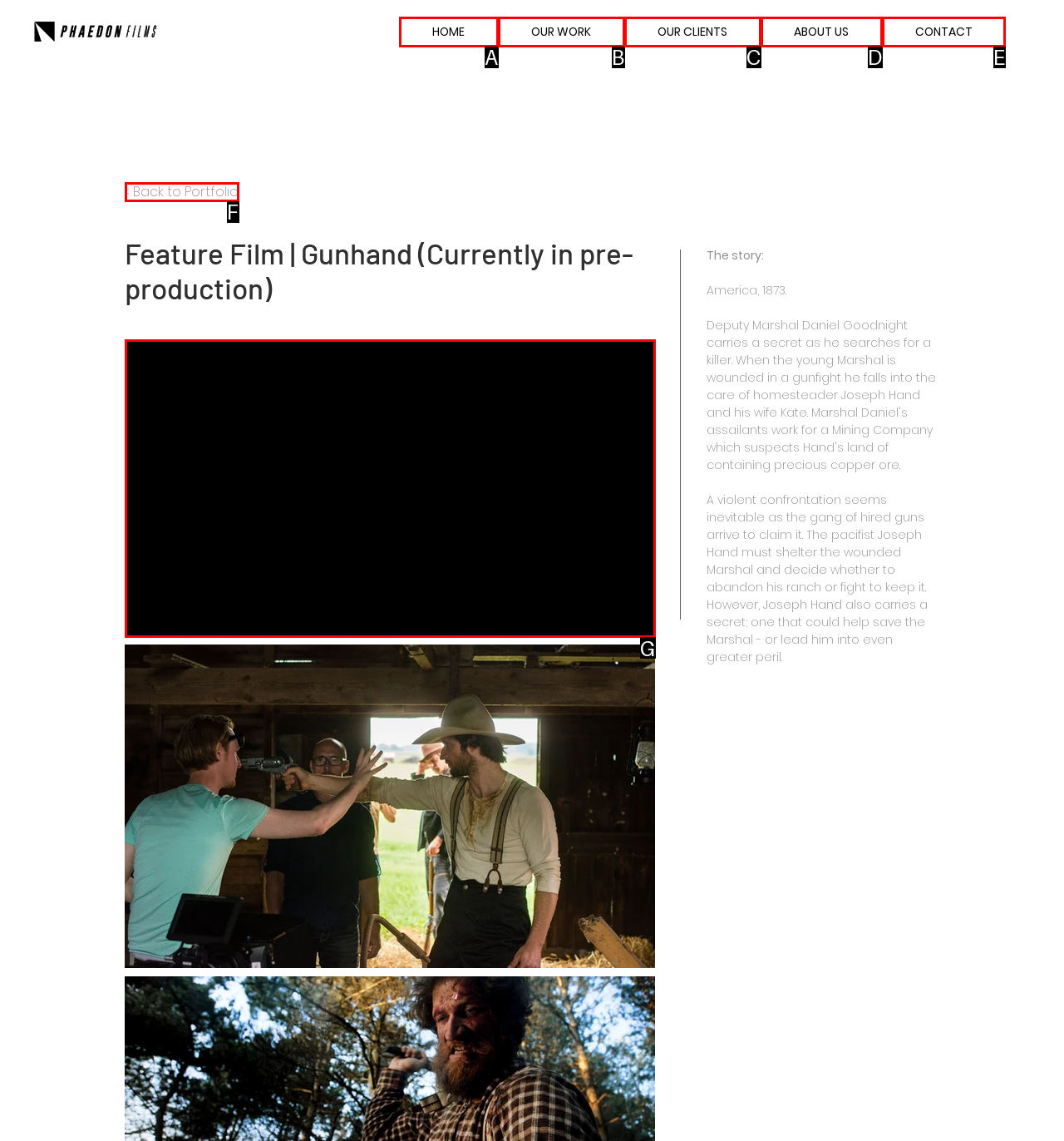Choose the HTML element that matches the description: HOME
Reply with the letter of the correct option from the given choices.

A